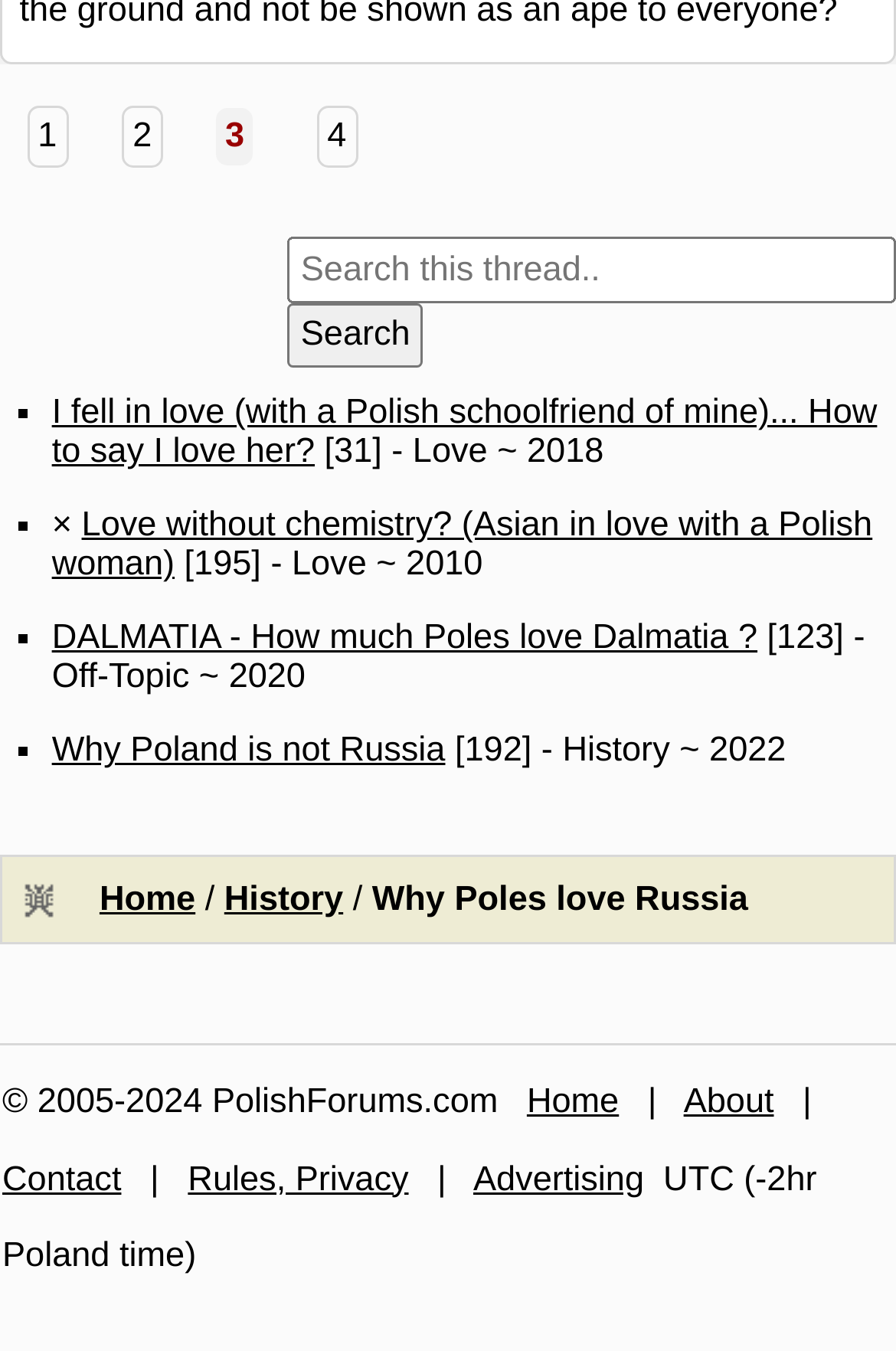Determine the bounding box coordinates for the element that should be clicked to follow this instruction: "Go to the home page". The coordinates should be given as four float numbers between 0 and 1, in the format [left, top, right, bottom].

[0.111, 0.651, 0.218, 0.68]